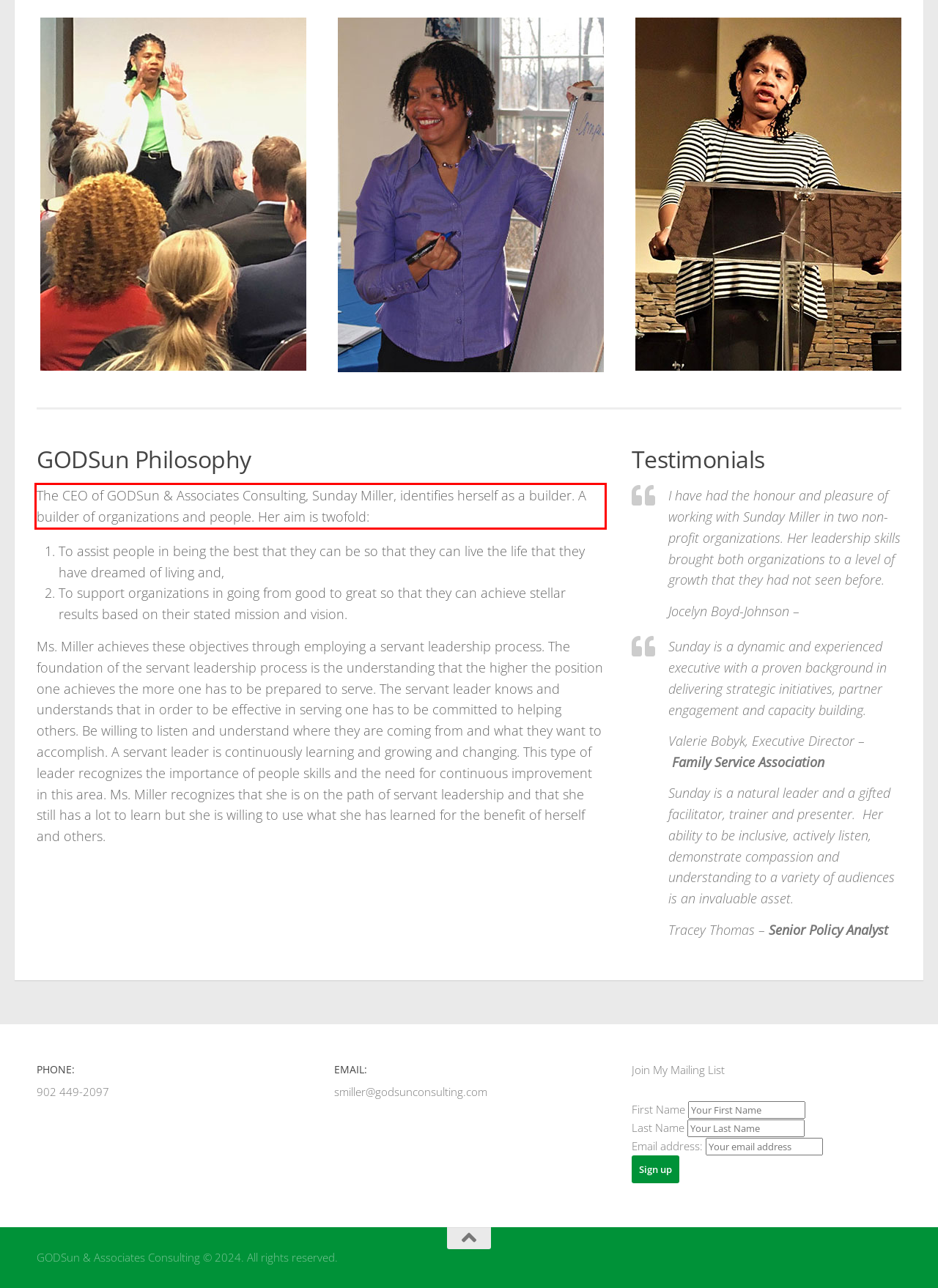You are presented with a screenshot containing a red rectangle. Extract the text found inside this red bounding box.

The CEO of GODSun & Associates Consulting, Sunday Miller, identifies herself as a builder. A builder of organizations and people. Her aim is twofold: